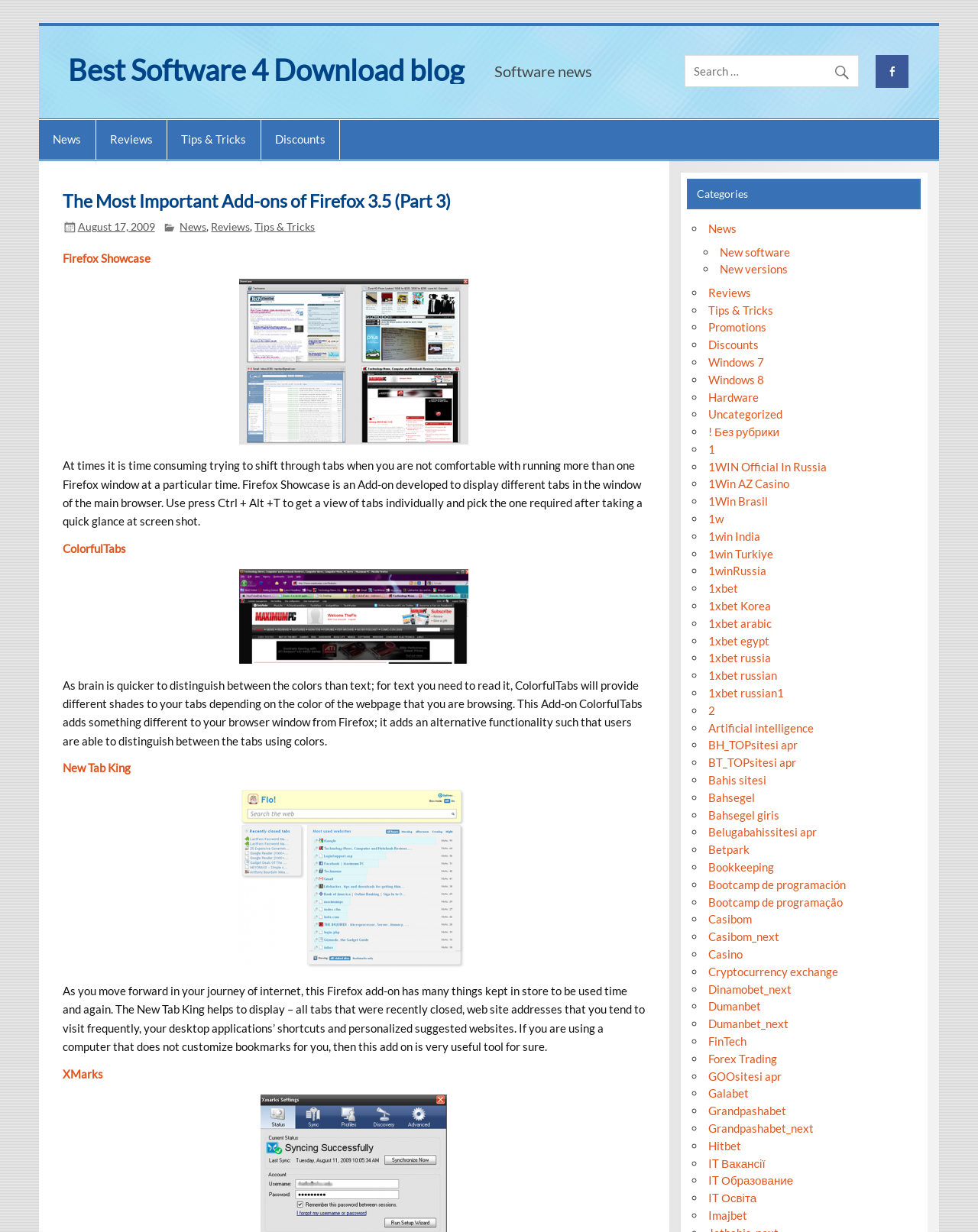Based on the element description, predict the bounding box coordinates (top-left x, top-left y, bottom-right x, bottom-right y) for the UI element in the screenshot: 1WIN Official In Russia

[0.724, 0.373, 0.845, 0.384]